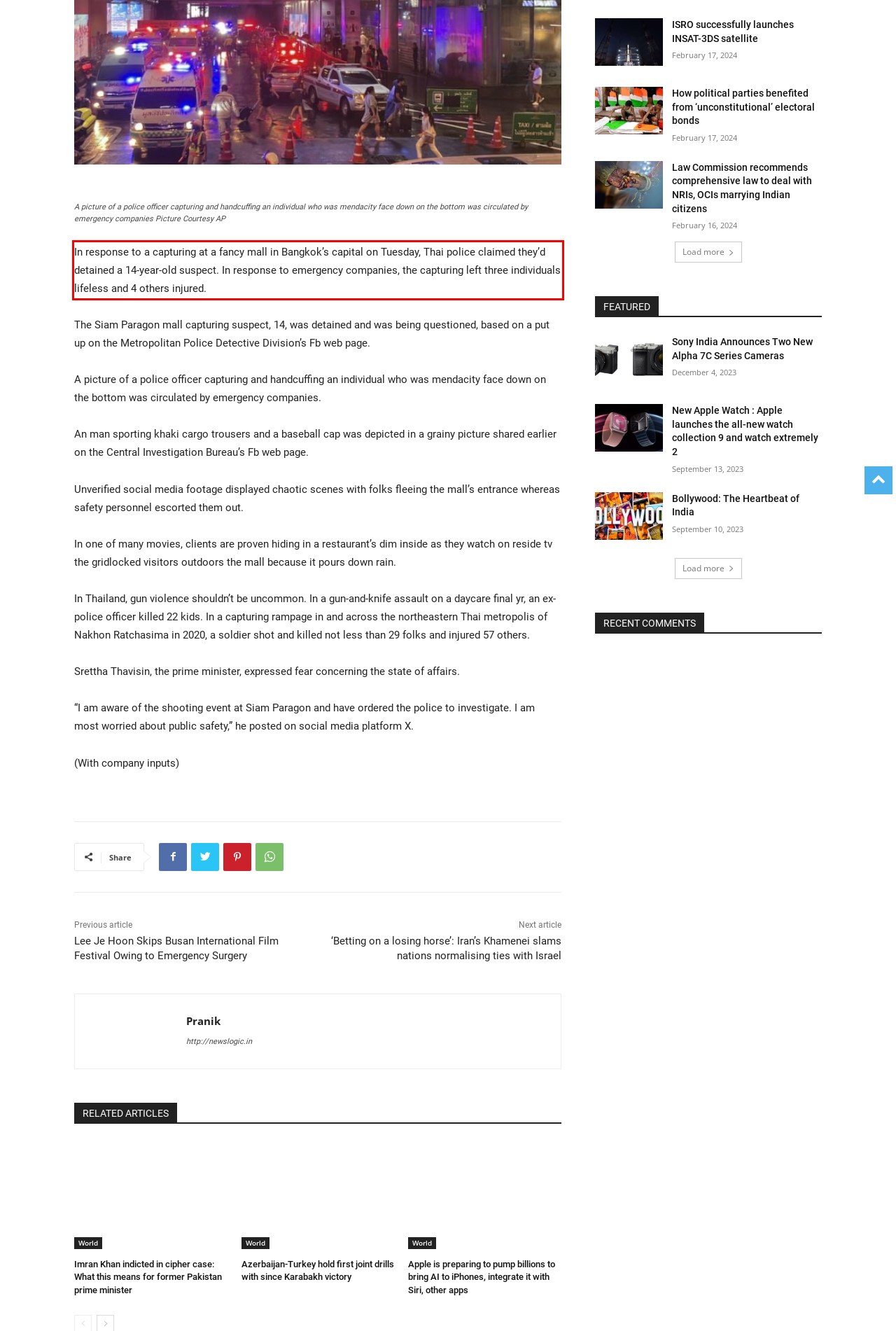You are given a screenshot with a red rectangle. Identify and extract the text within this red bounding box using OCR.

In response to a capturing at a fancy mall in Bangkok’s capital on Tuesday, Thai police claimed they’d detained a 14-year-old suspect. In response to emergency companies, the capturing left three individuals lifeless and 4 others injured.